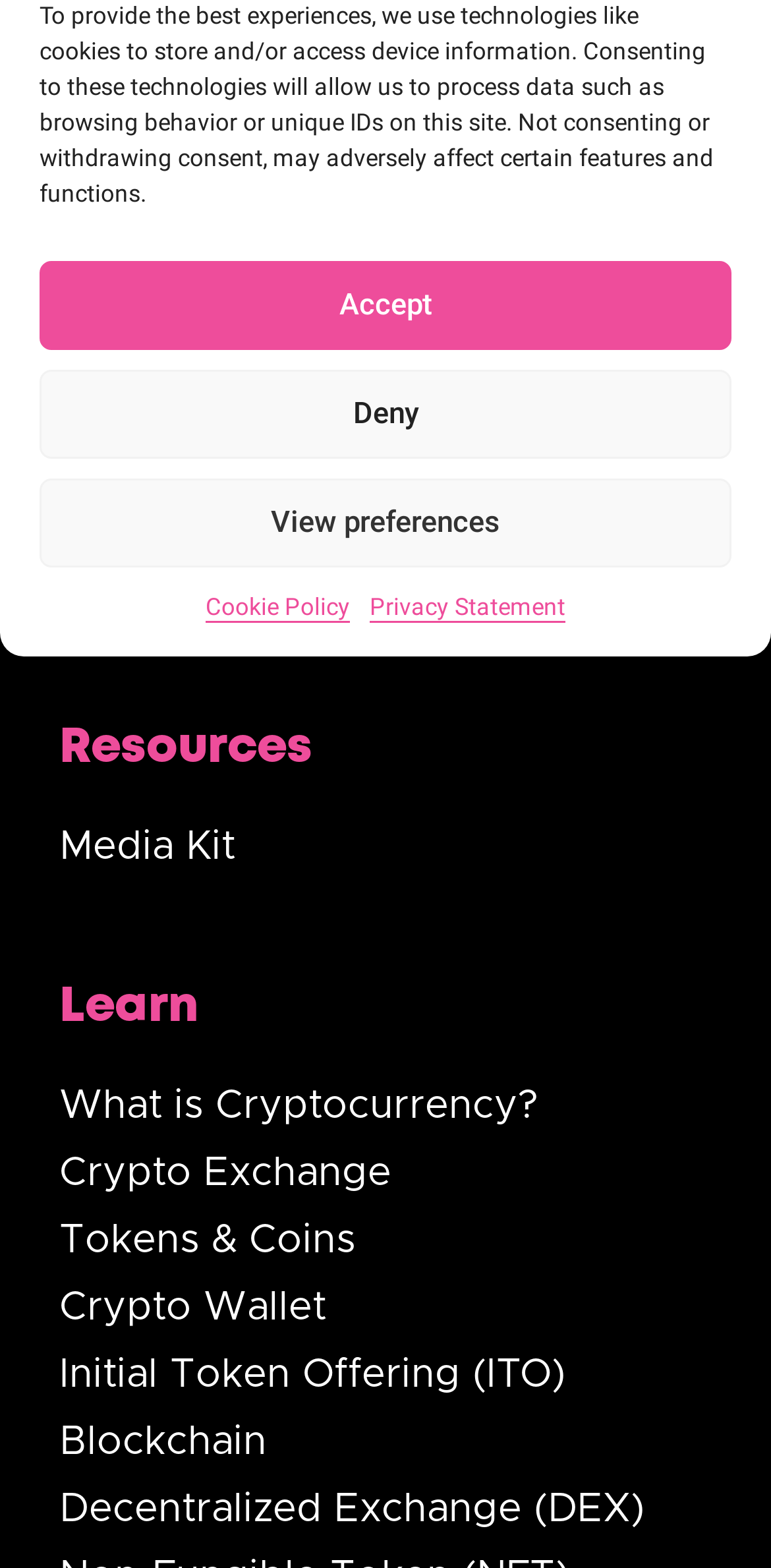Please provide the bounding box coordinate of the region that matches the element description: Initial Token Offering (ITO). Coordinates should be in the format (top-left x, top-left y, bottom-right x, bottom-right y) and all values should be between 0 and 1.

[0.077, 0.855, 0.733, 0.898]